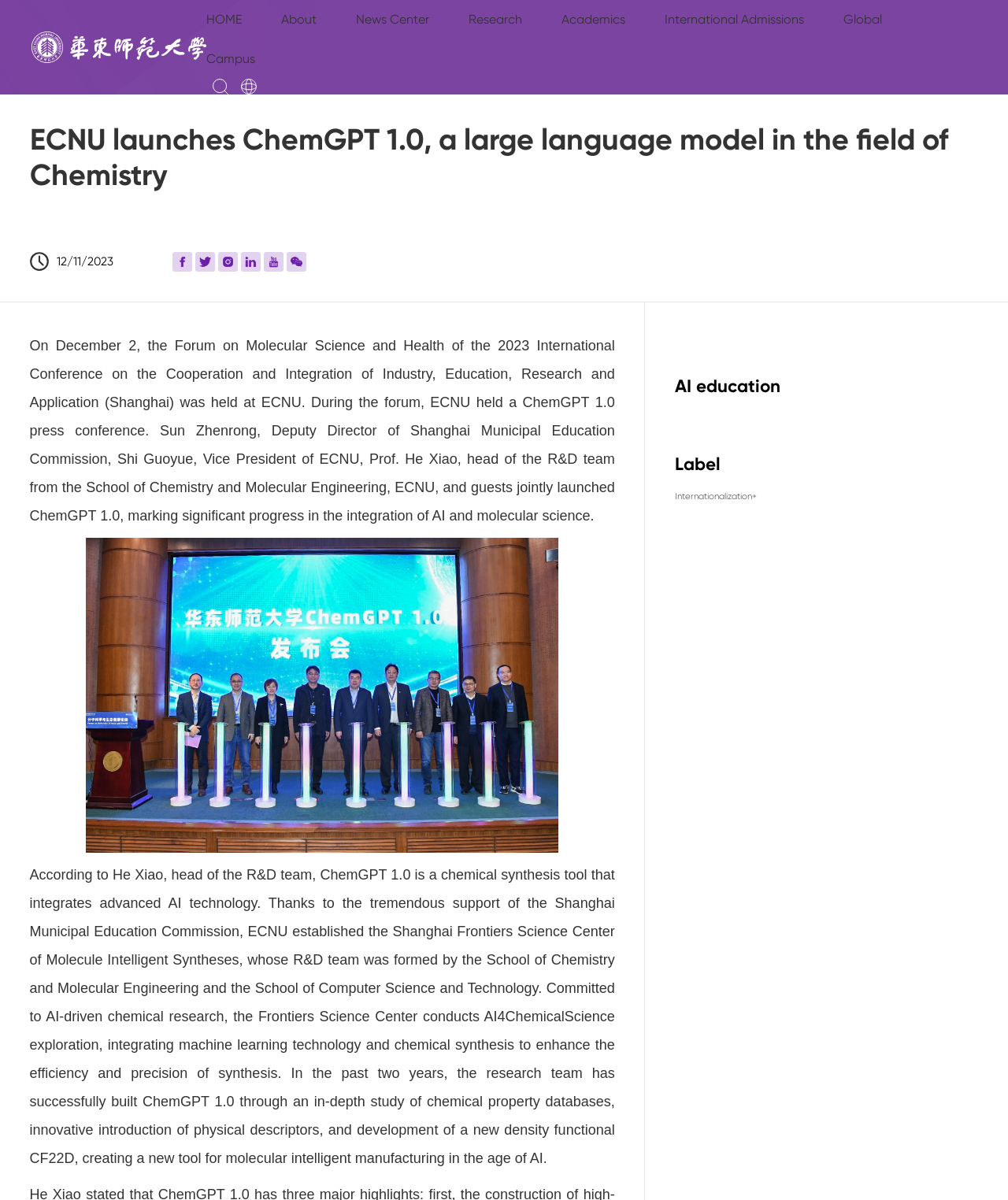Find the bounding box coordinates of the element you need to click on to perform this action: 'click on the 'Fitness' category'. The coordinates should be represented by four float values between 0 and 1, in the format [left, top, right, bottom].

None